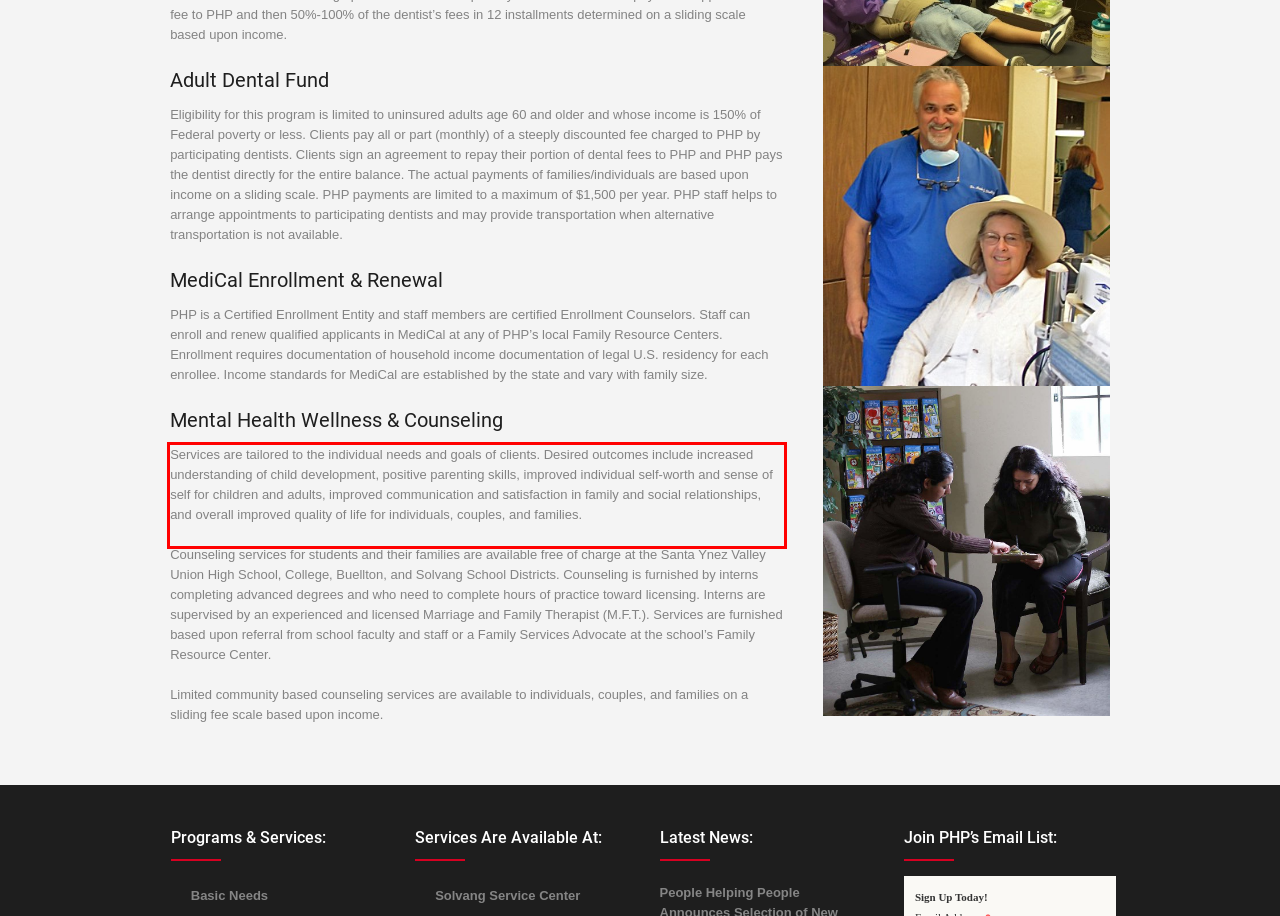Analyze the webpage screenshot and use OCR to recognize the text content in the red bounding box.

Services are tailored to the individual needs and goals of clients. Desired outcomes include increased understanding of child development, positive parenting skills, improved individual self-worth and sense of self for children and adults, improved communication and satisfaction in family and social relationships, and overall improved quality of life for individuals, couples, and families.